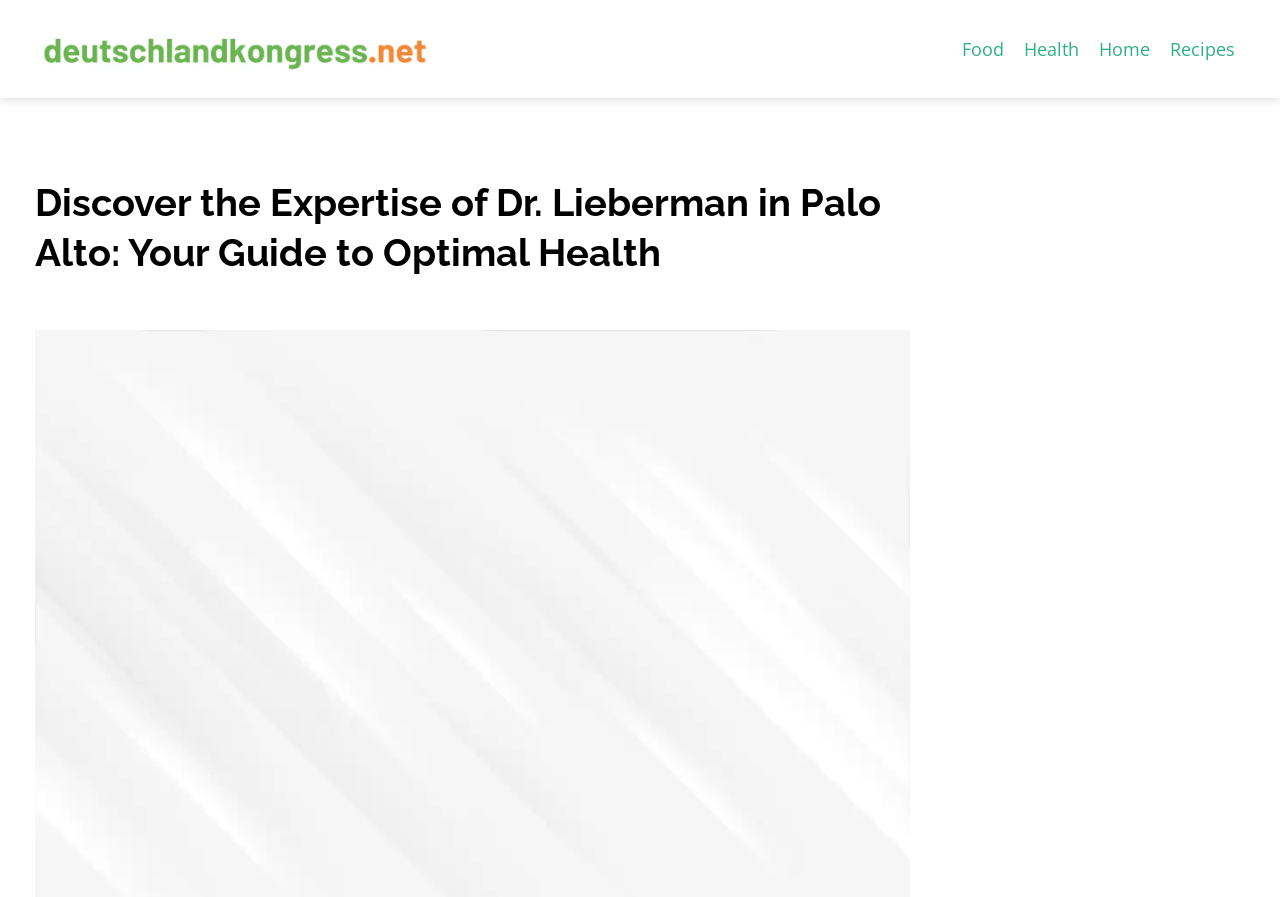How many links are on the top right? Refer to the image and provide a one-word or short phrase answer.

4